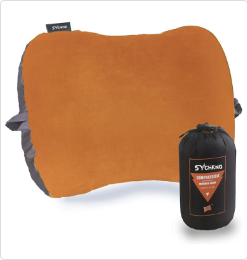Capture every detail in the image and describe it fully.

The image showcases the SYCHENG Gen.2 Memory Foam Inflatable Pillow, designed for camping and travel. The pillow features a vibrant orange top and a soft gray underside, offering both comfort and aesthetic appeal. Next to the pillow is a compact carrying bag, which highlights its portability and ease of storage. This pillow is an ideal accessory for outdoor enthusiasts, providing essential neck and head support while minimizing space in your travel gear. Perfect for camping trips, this compressible pillow ensures a restful sleep wherever you are.